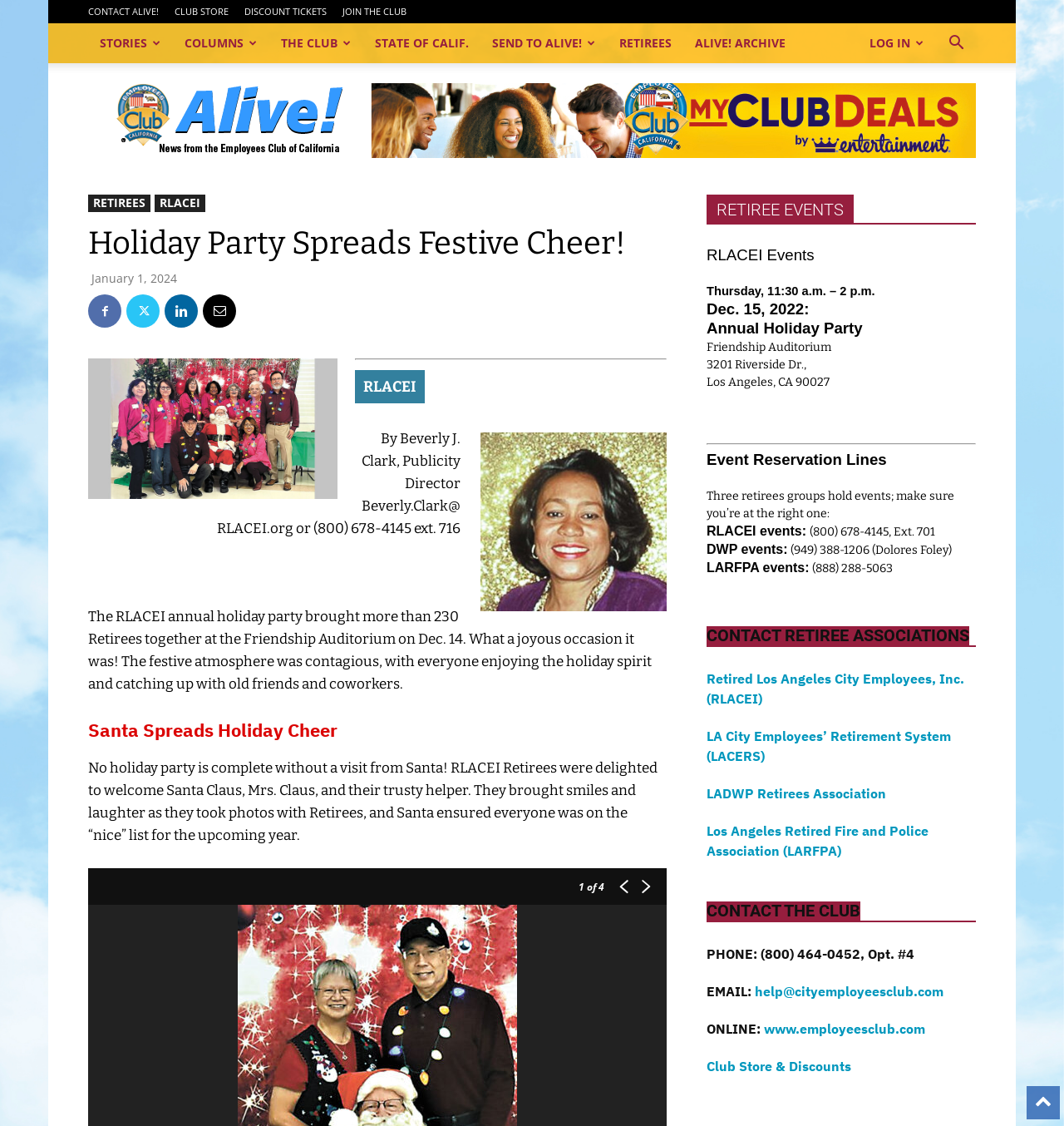What is the name of the event mentioned in the article?
Respond to the question with a well-detailed and thorough answer.

I read the article and found that the event mentioned is the 'RLACEI annual holiday party', which was held on Dec. 14. The name of the event is 'Holiday Party'.